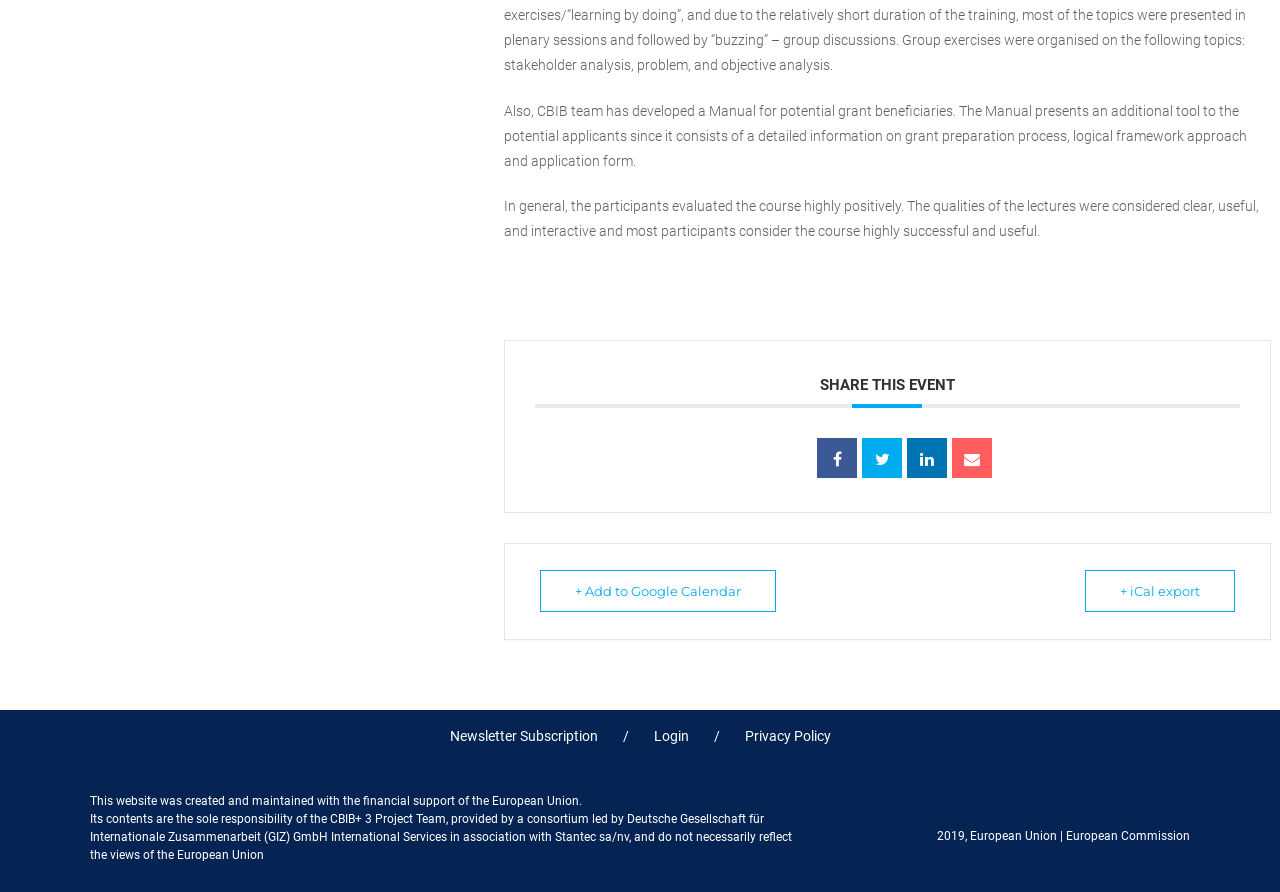Show the bounding box coordinates for the element that needs to be clicked to execute the following instruction: "Subscribe to the newsletter". Provide the coordinates in the form of four float numbers between 0 and 1, i.e., [left, top, right, bottom].

[0.351, 0.814, 0.511, 0.837]